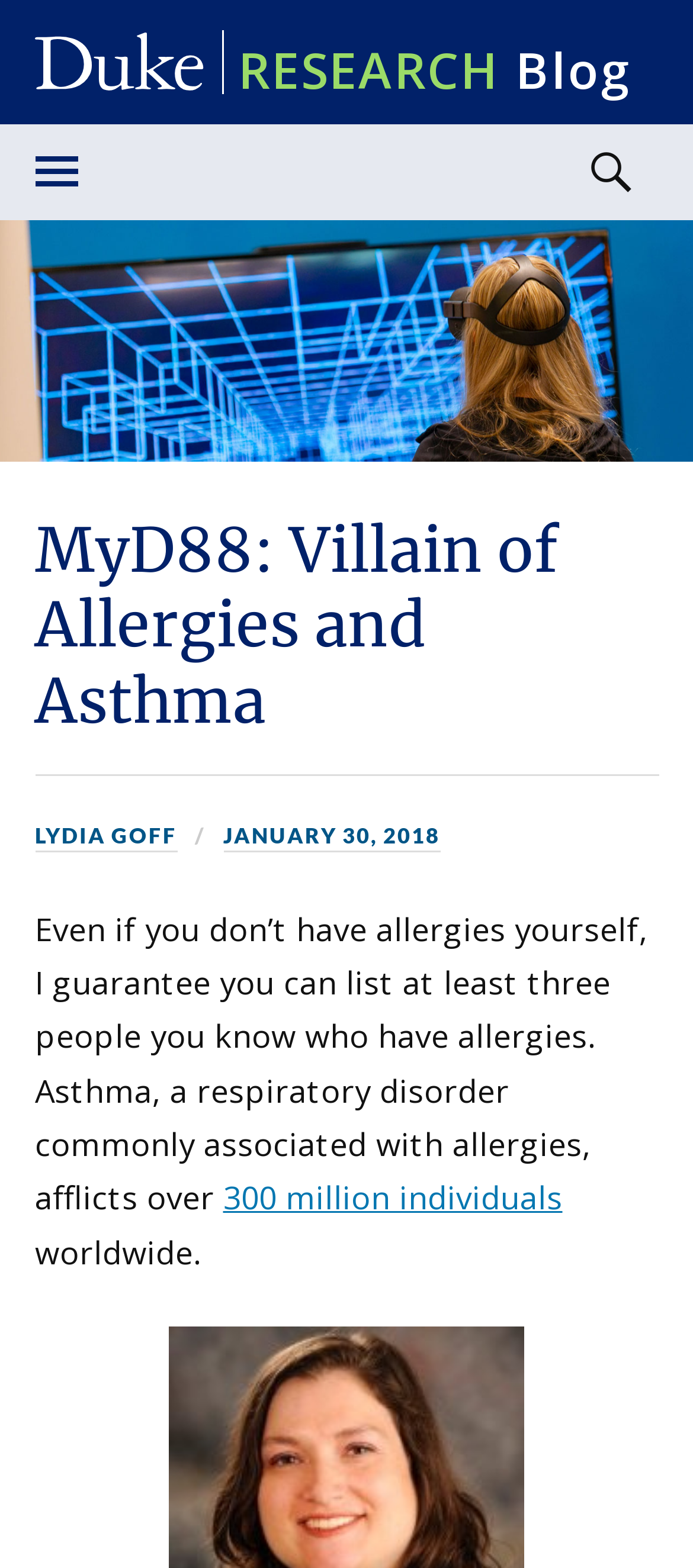Using the description "view latest topics", predict the bounding box of the relevant HTML element.

None